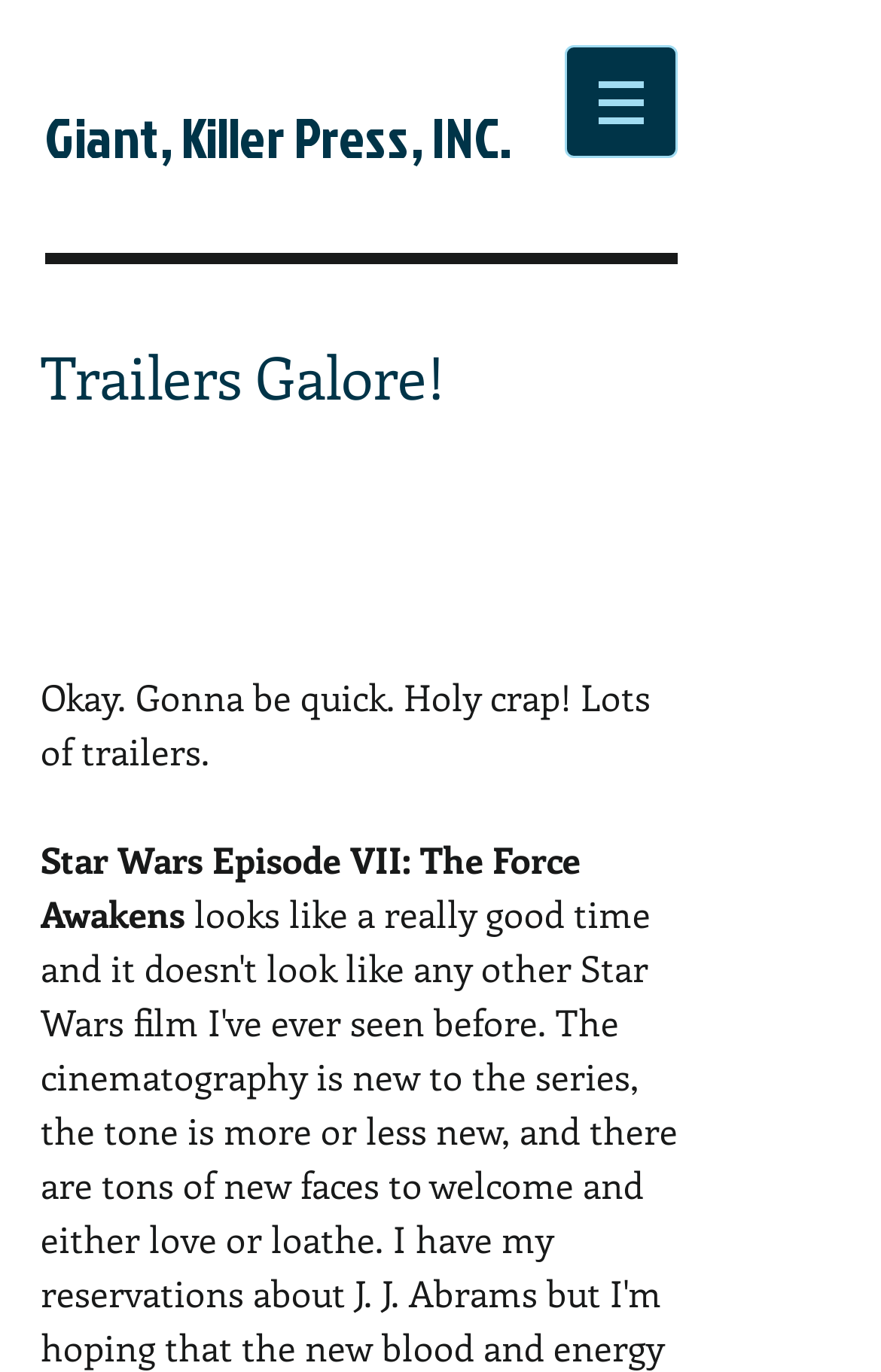Using a single word or phrase, answer the following question: 
What is the name of the company?

Giant, Killer Press, INC.